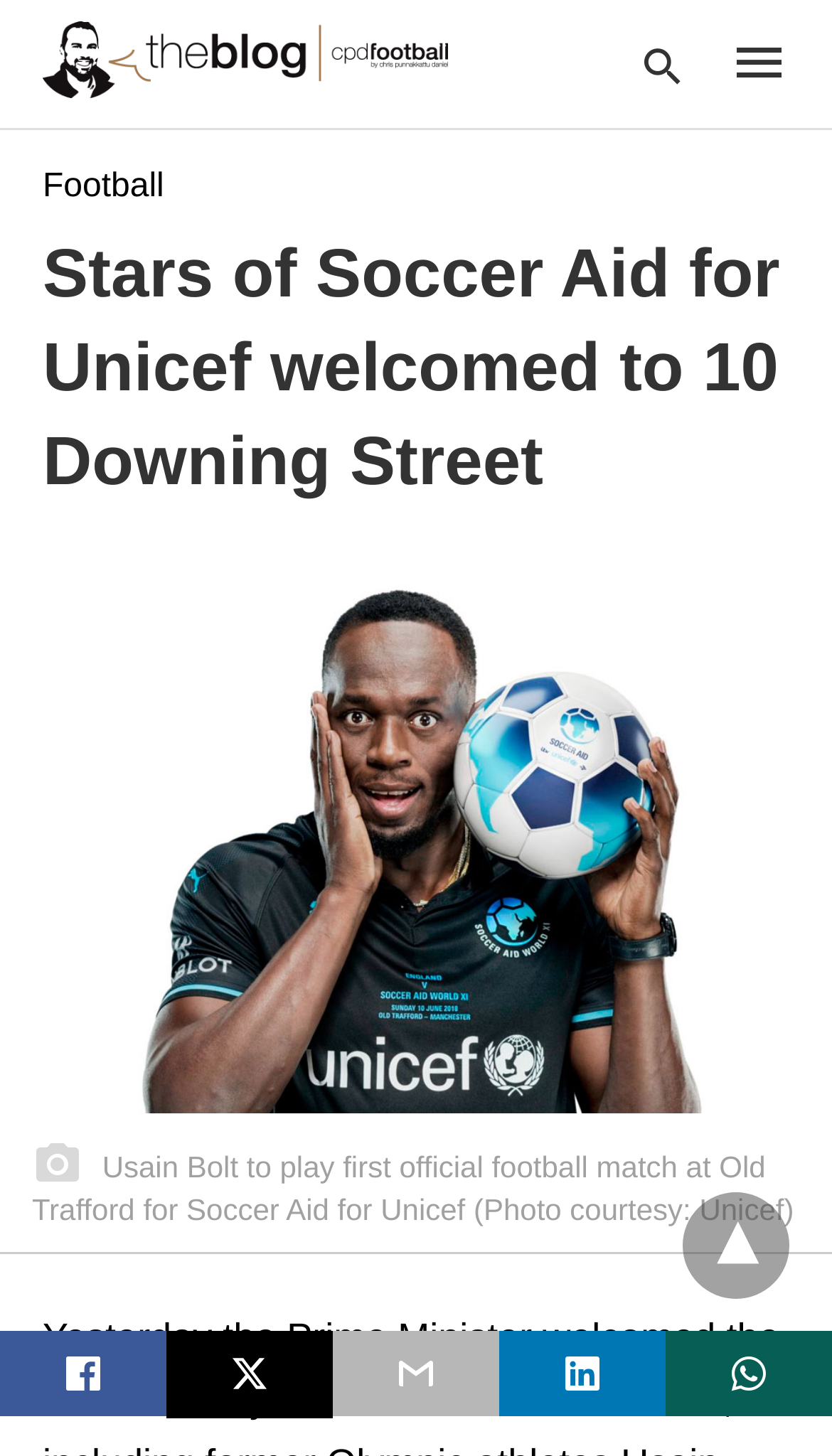What is the event mentioned in the article?
From the details in the image, provide a complete and detailed answer to the question.

The event mentioned in the article is Soccer Aid for Unicef, which is evident from the image caption 'Usain Bolt to play first official football match at Old Trafford for Soccer Aid for Unicef' and the text 'Stars of Soccer Aid for Unicef welcomed to 10 Downing Street'.